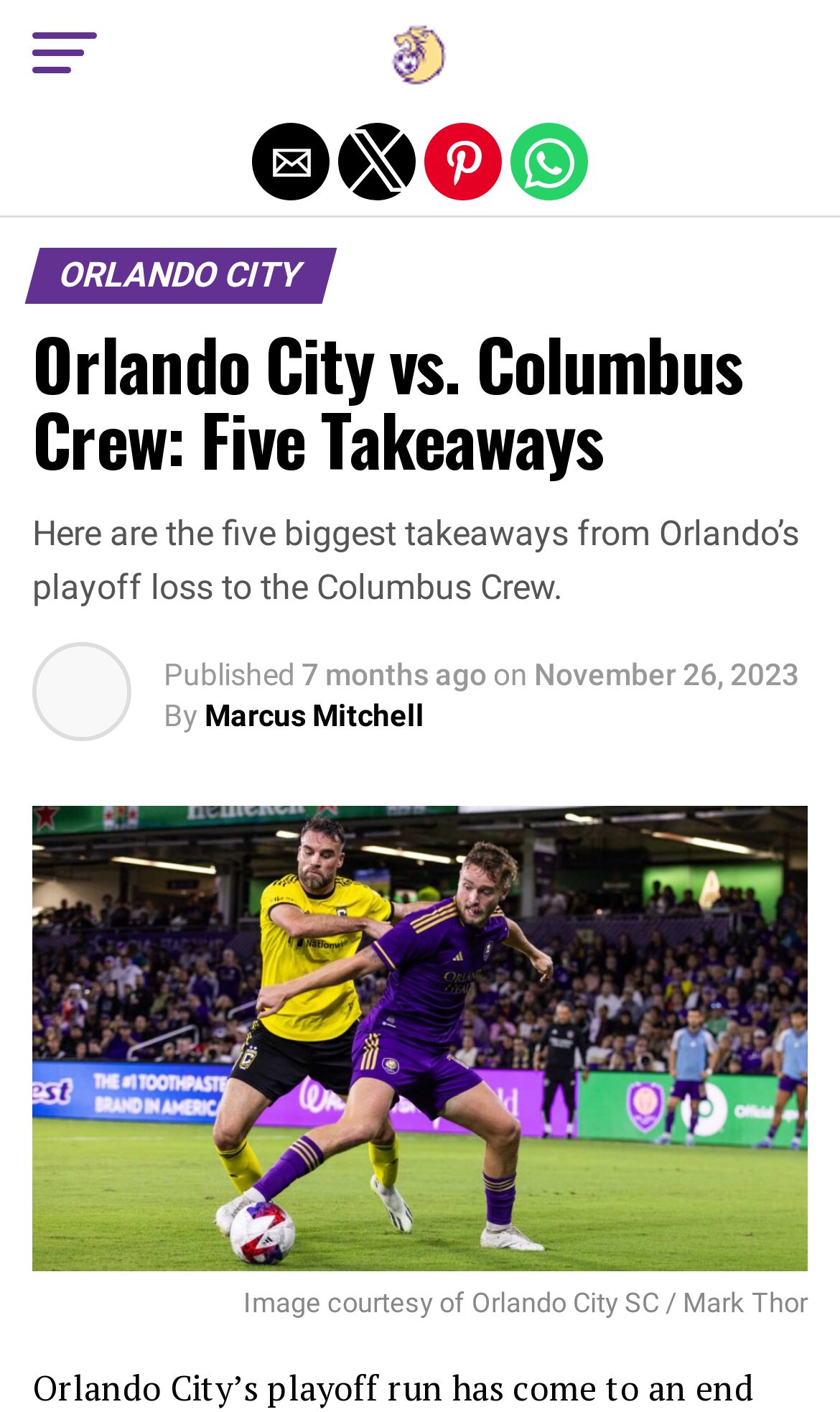Using the given description, provide the bounding box coordinates formatted as (top-left x, top-left y, bottom-right x, bottom-right y), with all values being floating point numbers between 0 and 1. Description: parent_node: The Mane Land

[0.462, 0.038, 0.538, 0.067]